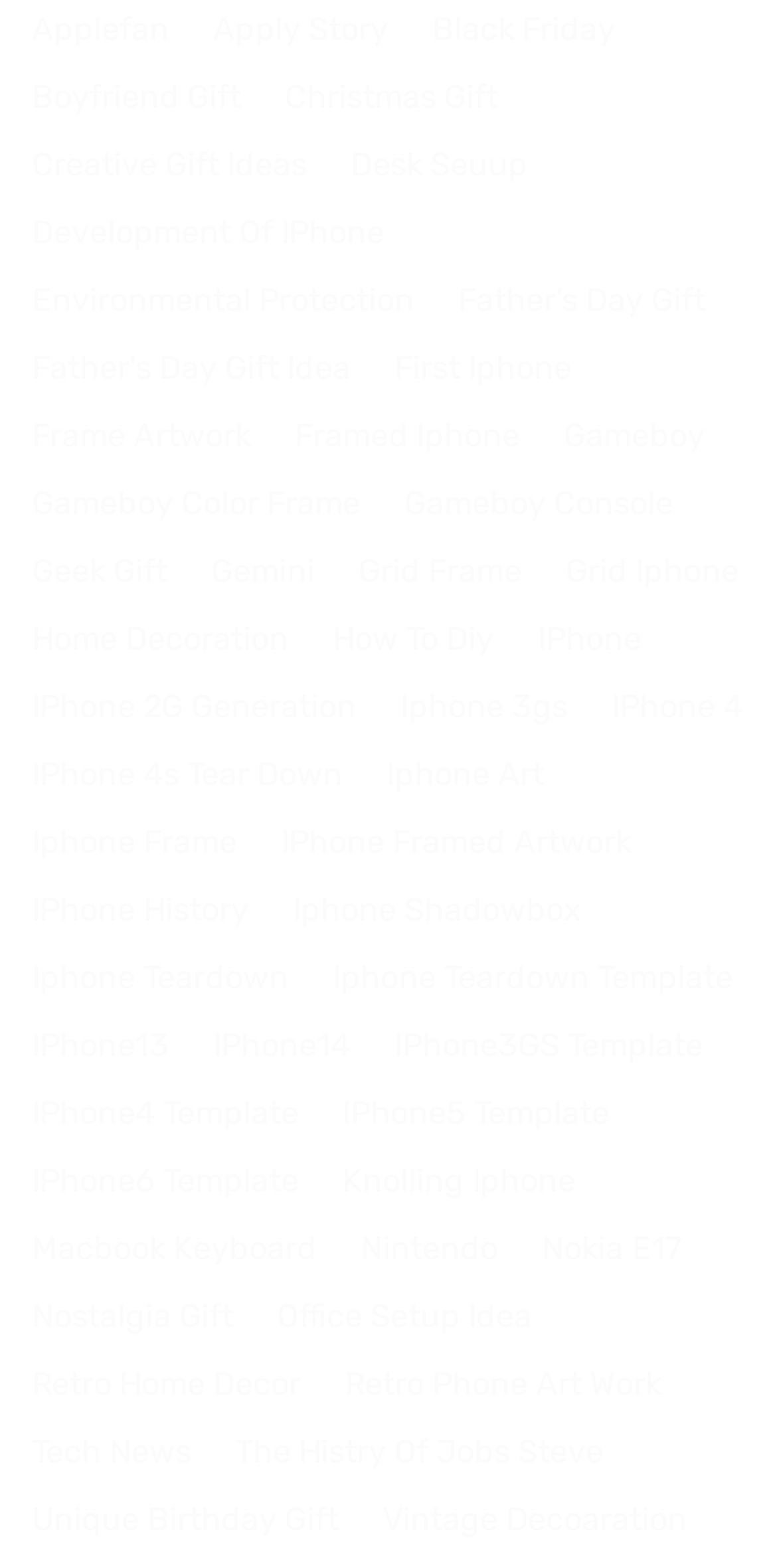How many links are related to gifts on the webpage?
Based on the screenshot, provide a one-word or short-phrase response.

5